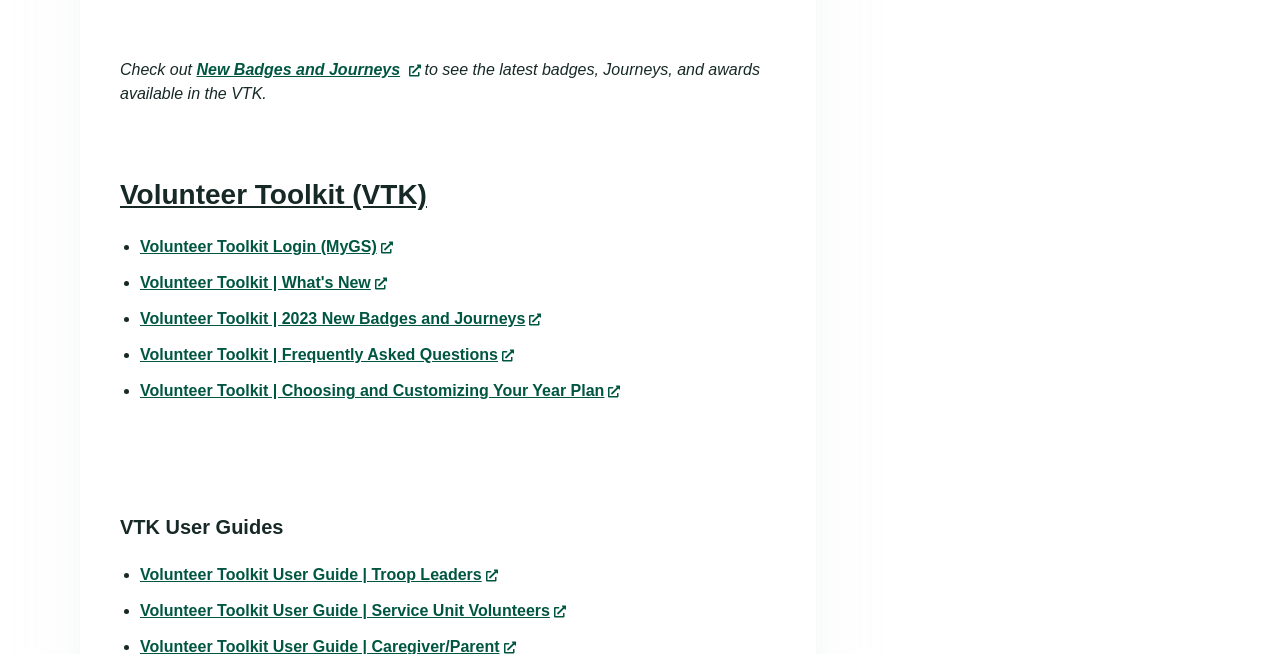Please indicate the bounding box coordinates for the clickable area to complete the following task: "View user guide for troop leaders". The coordinates should be specified as four float numbers between 0 and 1, i.e., [left, top, right, bottom].

[0.109, 0.866, 0.392, 0.892]